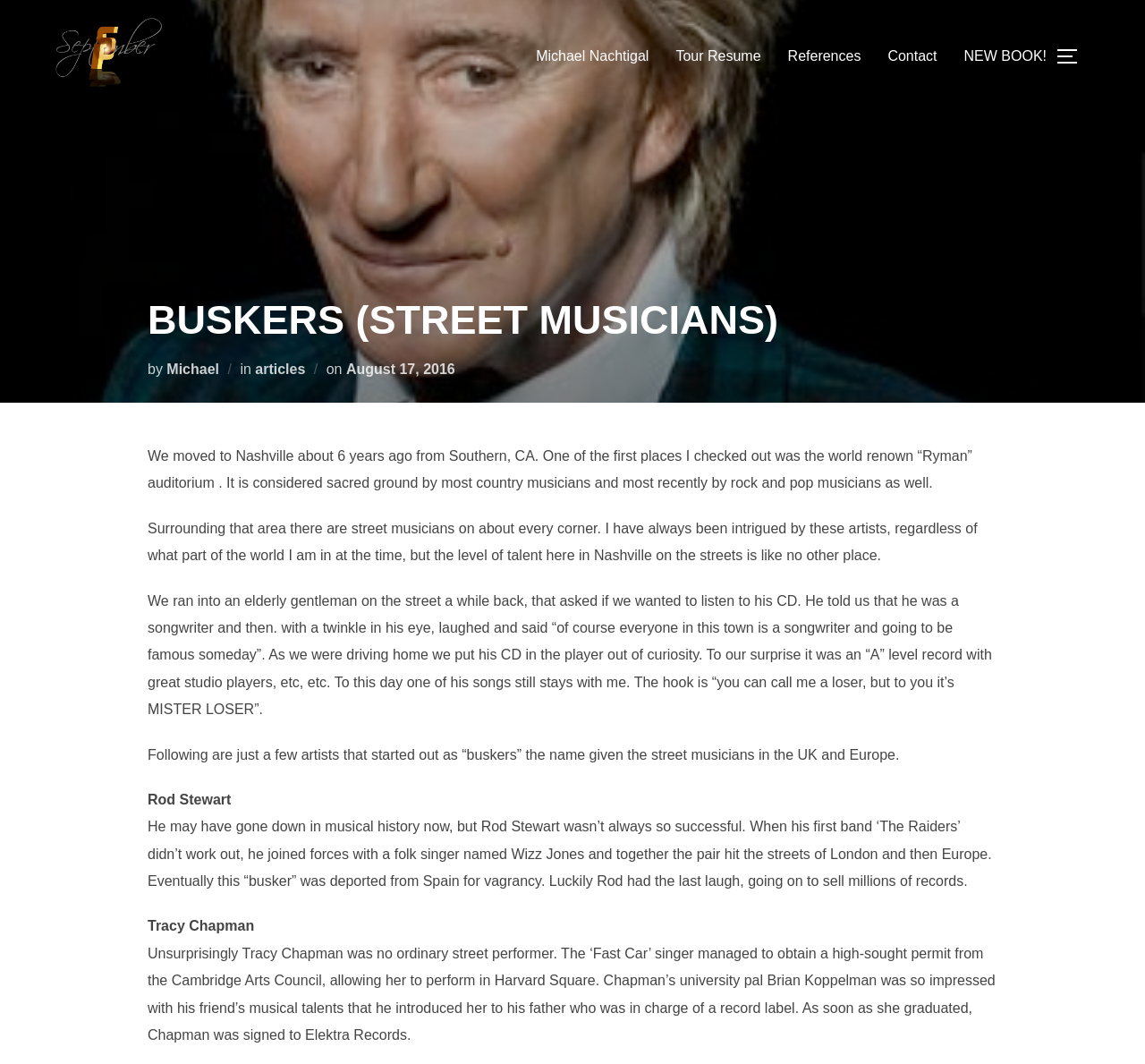Generate a comprehensive description of the webpage.

The webpage is about buskers, or street musicians, and their stories. At the top, there is a navigation menu with links to different sections, including "Michael Nachtigal", "Tour Resume", "References", "Contact", and "NEW BOOK!". Below the navigation menu, there is a header with the title "BUSKERS (STREET MUSICIANS)" and a subtitle "by Michael in articles". 

On the left side, there is a sidebar with a button to toggle the sidebar and navigation. Below the button, there is a section with three paragraphs of text. The first paragraph talks about the author's experience moving to Nashville and visiting the Ryman auditorium. The second paragraph describes the street musicians in Nashville and their talent. The third paragraph tells a story about an elderly gentleman who is a songwriter and shares one of his songs.

Following these paragraphs, there is a section that highlights a few artists who started out as buskers. The section includes the names "Rod Stewart" and "Tracy Chapman", each with a brief story about their experiences as street musicians. Rod Stewart's story talks about how he was deported from Spain for vagrancy, but eventually went on to sell millions of records. Tracy Chapman's story describes how she obtained a permit to perform in Harvard Square and was eventually signed to a record label.